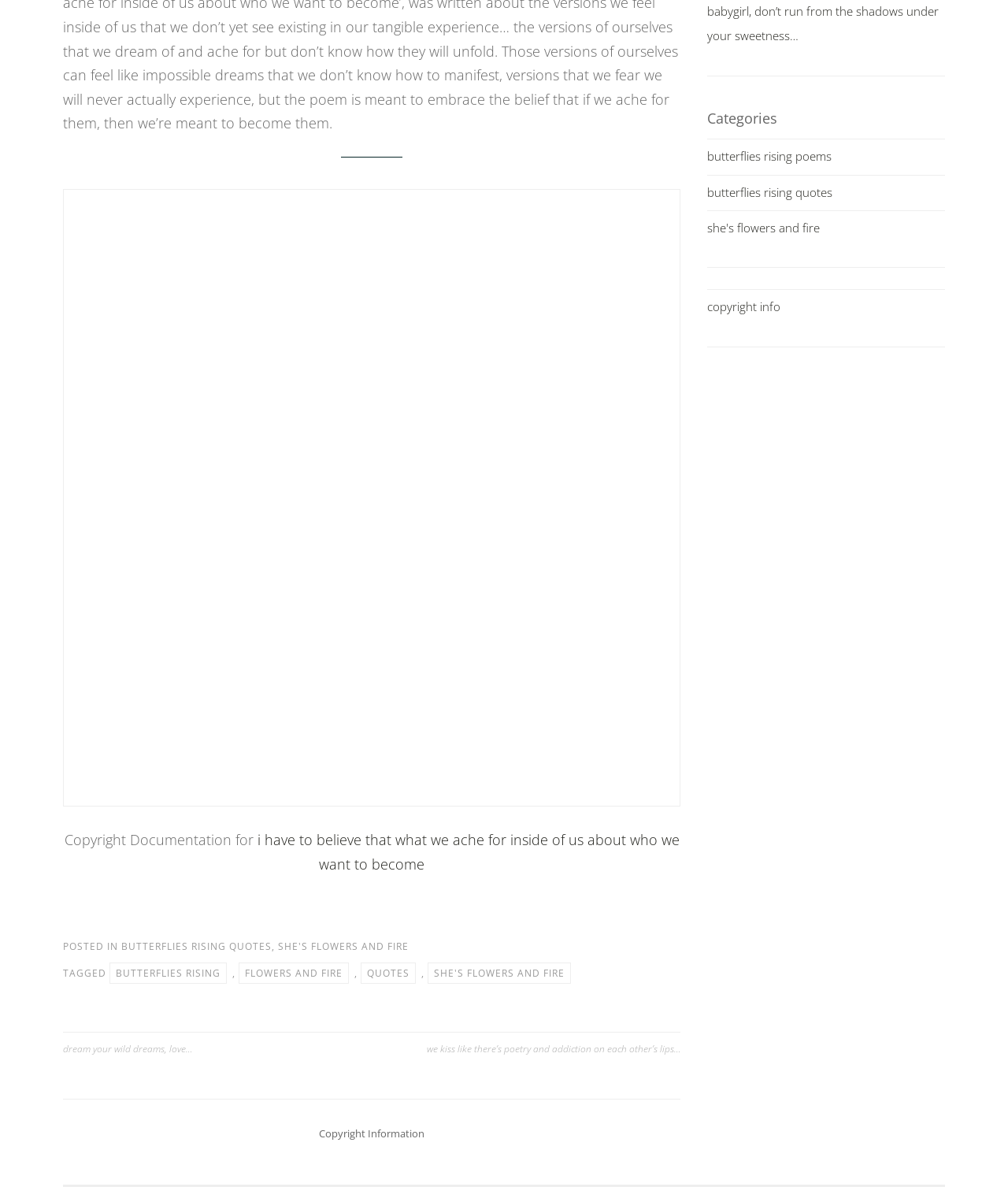Determine the bounding box coordinates of the clickable element to achieve the following action: 'Explore 'SHE'S FLOWERS AND FIRE' category'. Provide the coordinates as four float values between 0 and 1, formatted as [left, top, right, bottom].

[0.276, 0.784, 0.405, 0.796]